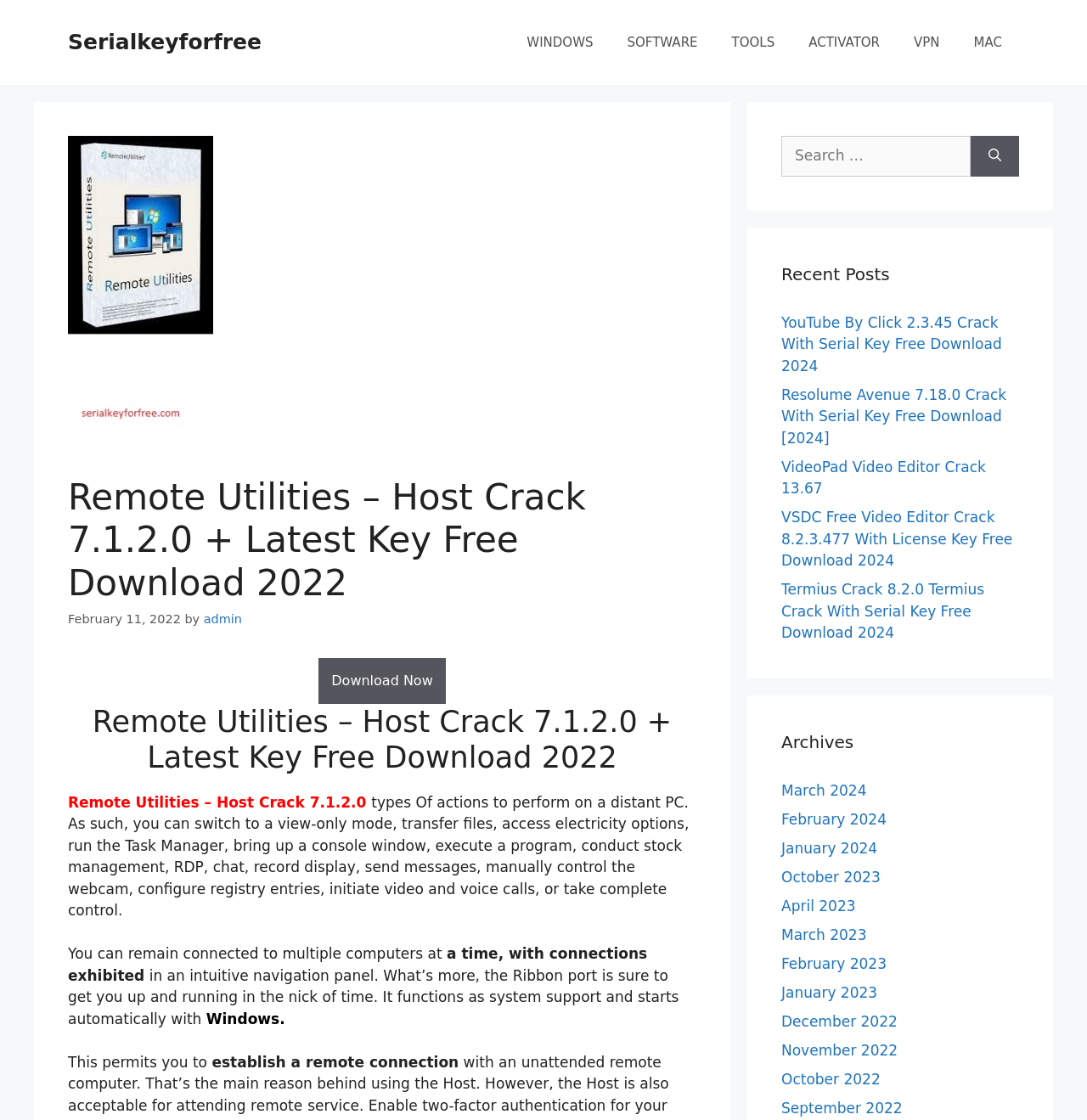Find the bounding box coordinates of the element you need to click on to perform this action: 'Check the 'Recent Posts''. The coordinates should be represented by four float values between 0 and 1, in the format [left, top, right, bottom].

[0.719, 0.233, 0.938, 0.256]